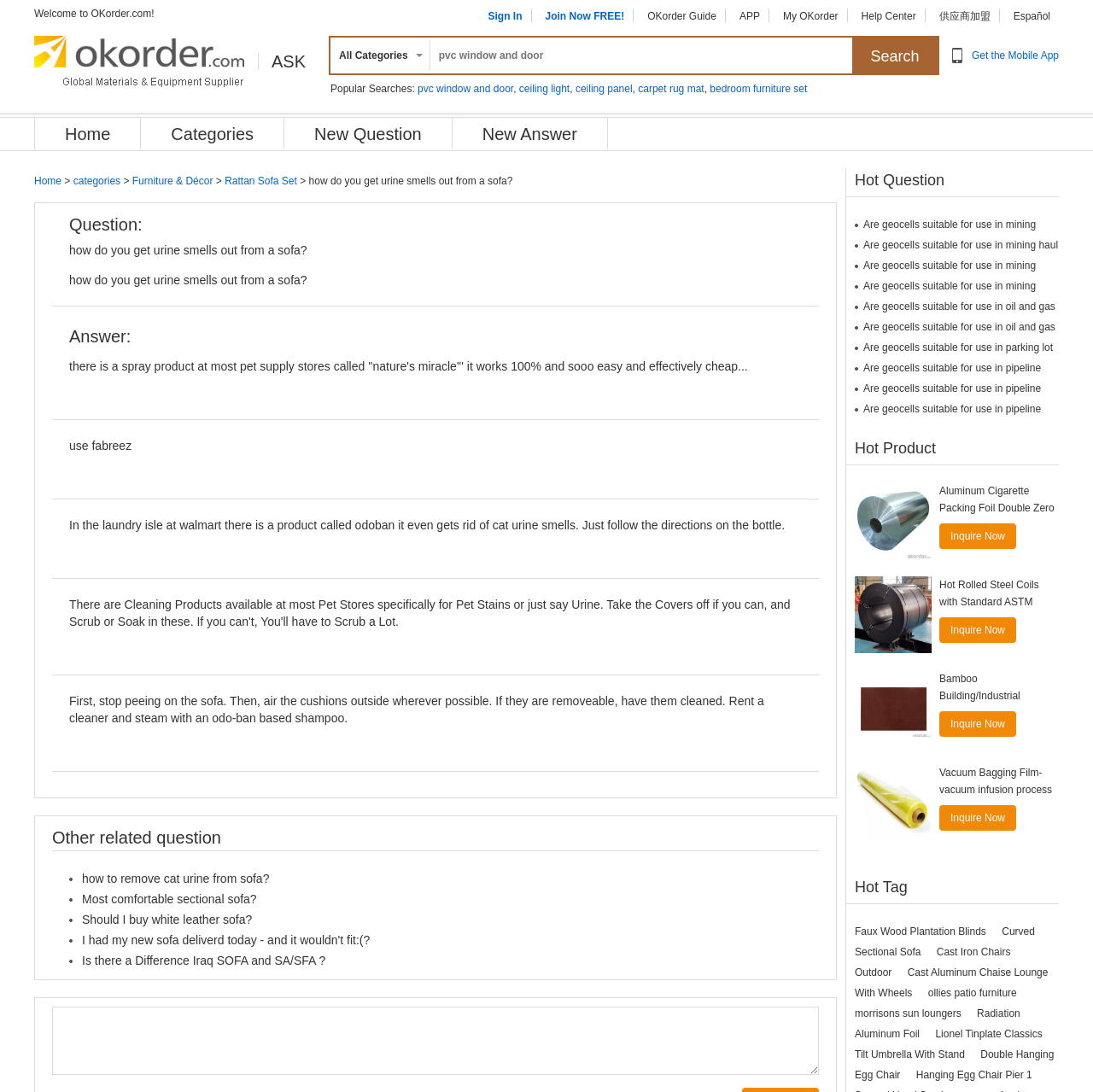Identify the title of the webpage and provide its text content.

how do you get urine smells out from a sofa?